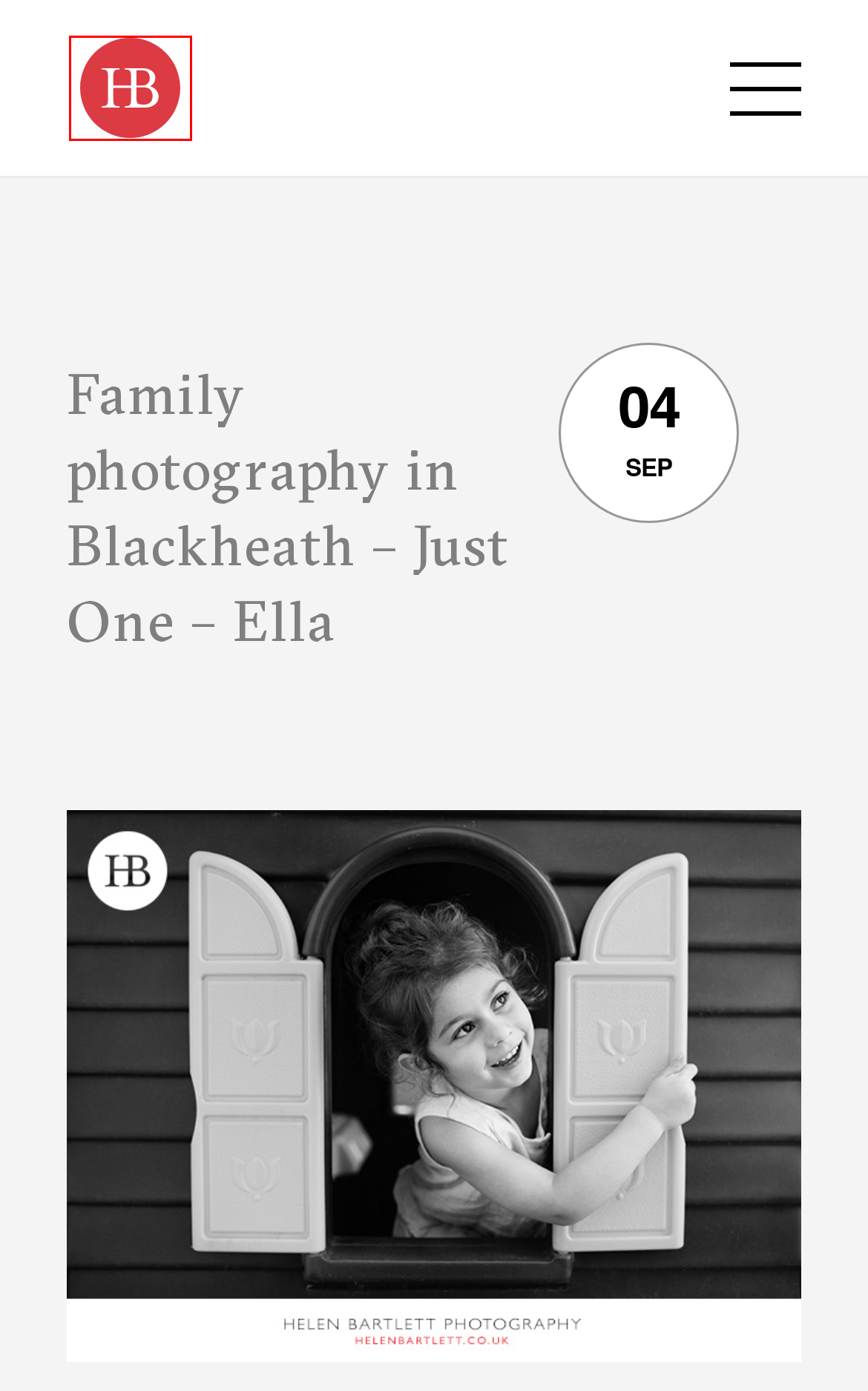Observe the screenshot of a webpage with a red bounding box around an element. Identify the webpage description that best fits the new page after the element inside the bounding box is clicked. The candidates are:
A. Just one blog posts show previews of photographer's shoots
B. Privacy Policy - Helen Bartlett
C. Baby, children and family portrait photographer in London
D. Information - Helen Bartlett
E. Hampstead Heath Family Portraits - Just One - Ralph - Helen Bartlett
F. Blog - Helen Bartlett
G. Helen Bartlett - London Family Photographer
H. Best Family Photographer Award - Helen Bartlett

C